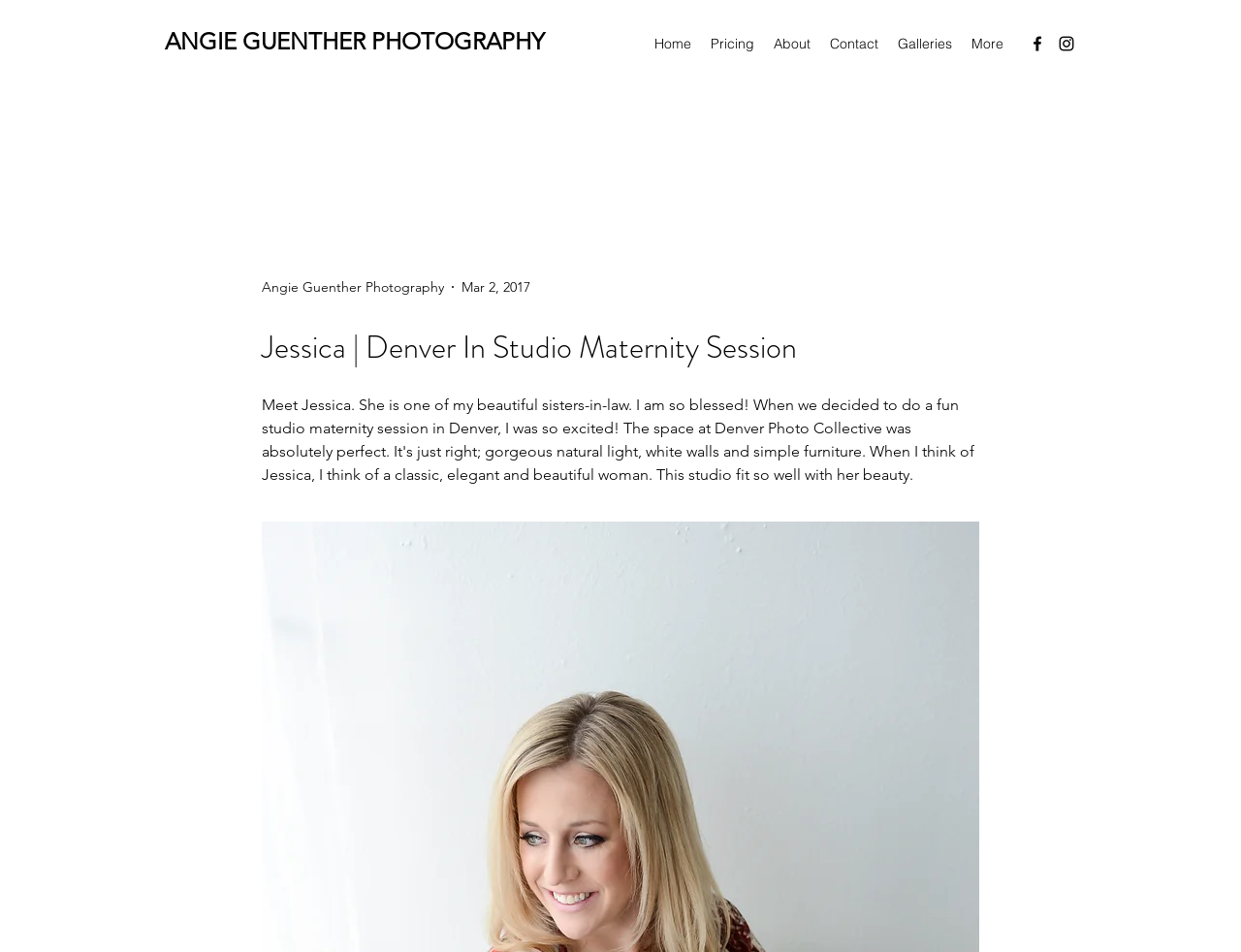Identify the bounding box for the described UI element: "alt="Download"".

None